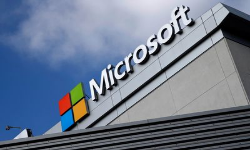What type of services is Microsoft renowned for?
Look at the image and answer with only one word or phrase.

Software, hardware, and cloud services